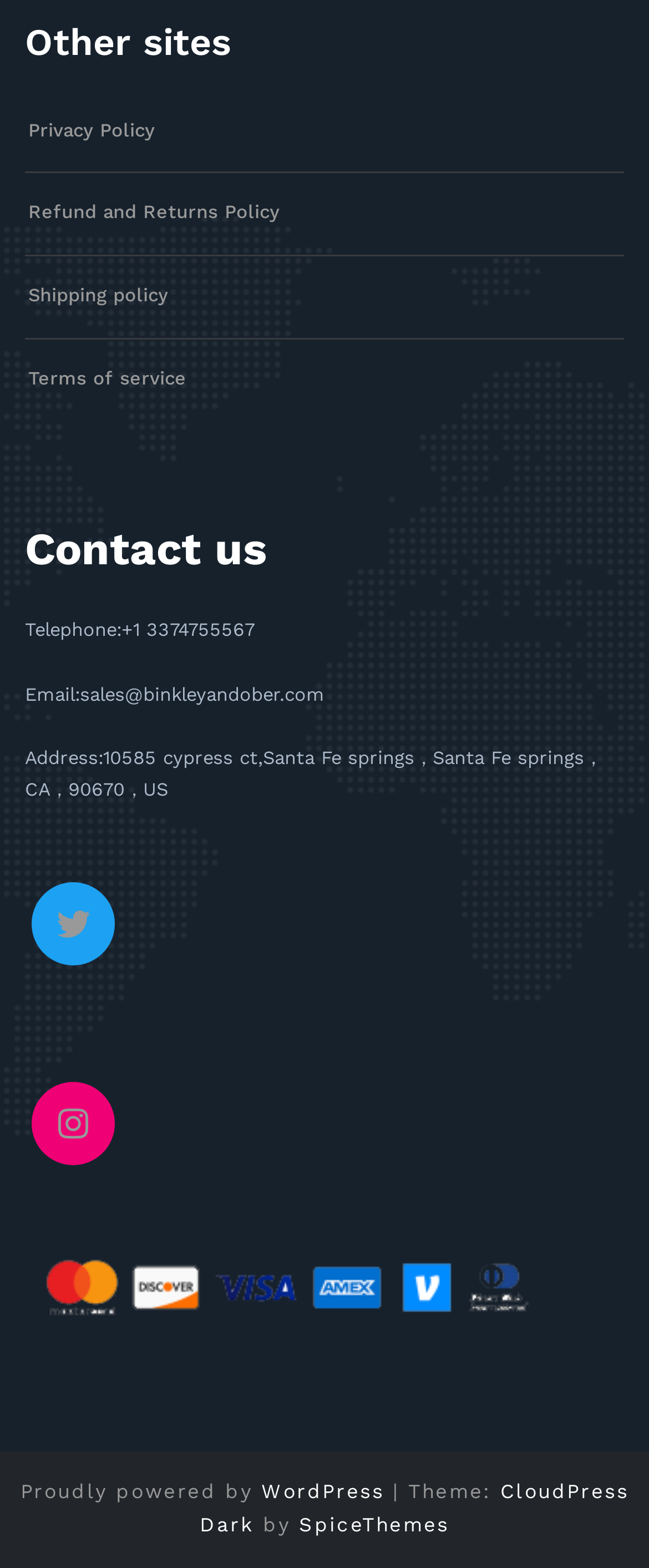Use a single word or phrase to answer the question: 
What is the address of the company?

10585 cypress ct, Santa Fe springs, CA, 90670, US